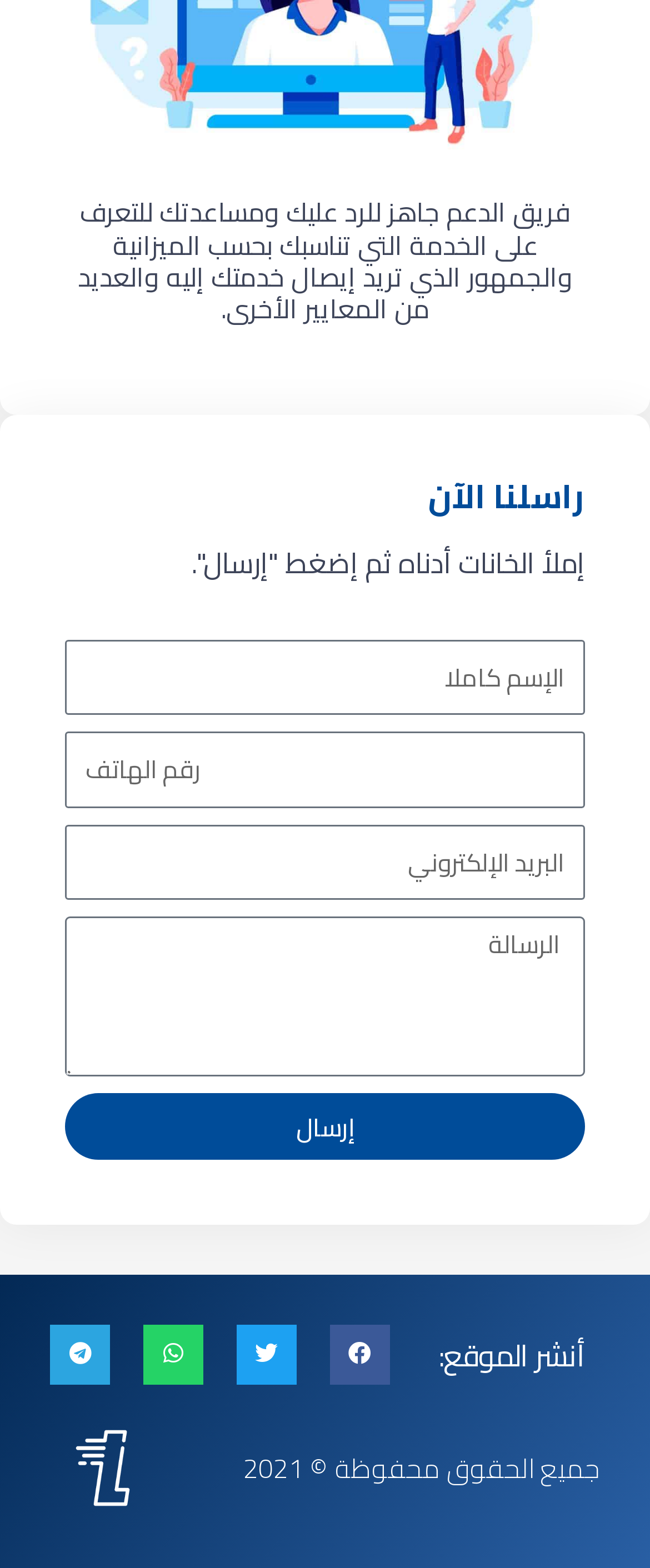What is the label of the last field in the form?
Answer the question with just one word or phrase using the image.

الرسالة